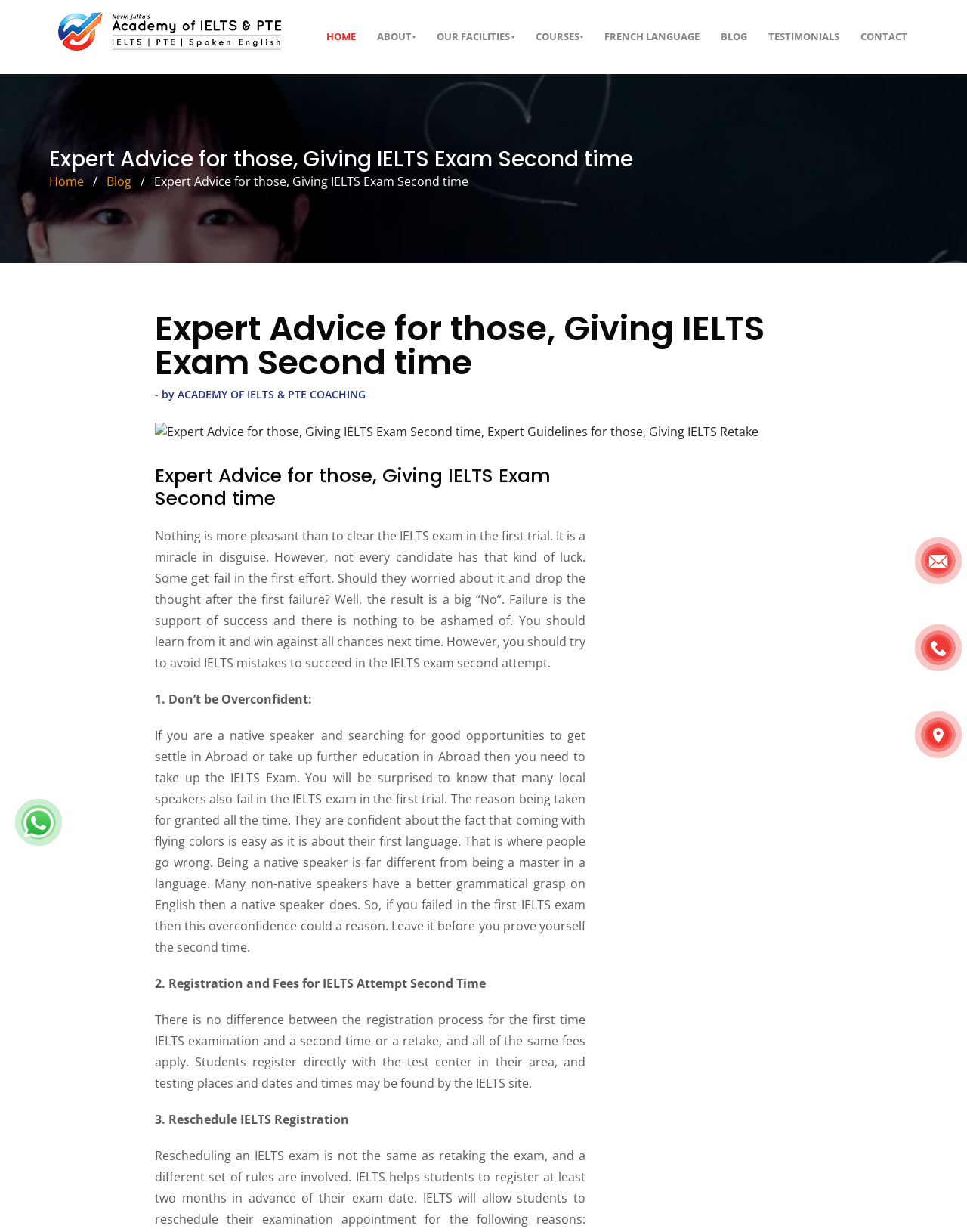Provide your answer to the question using just one word or phrase: What is the theme of the webpage?

IELTS exam preparation